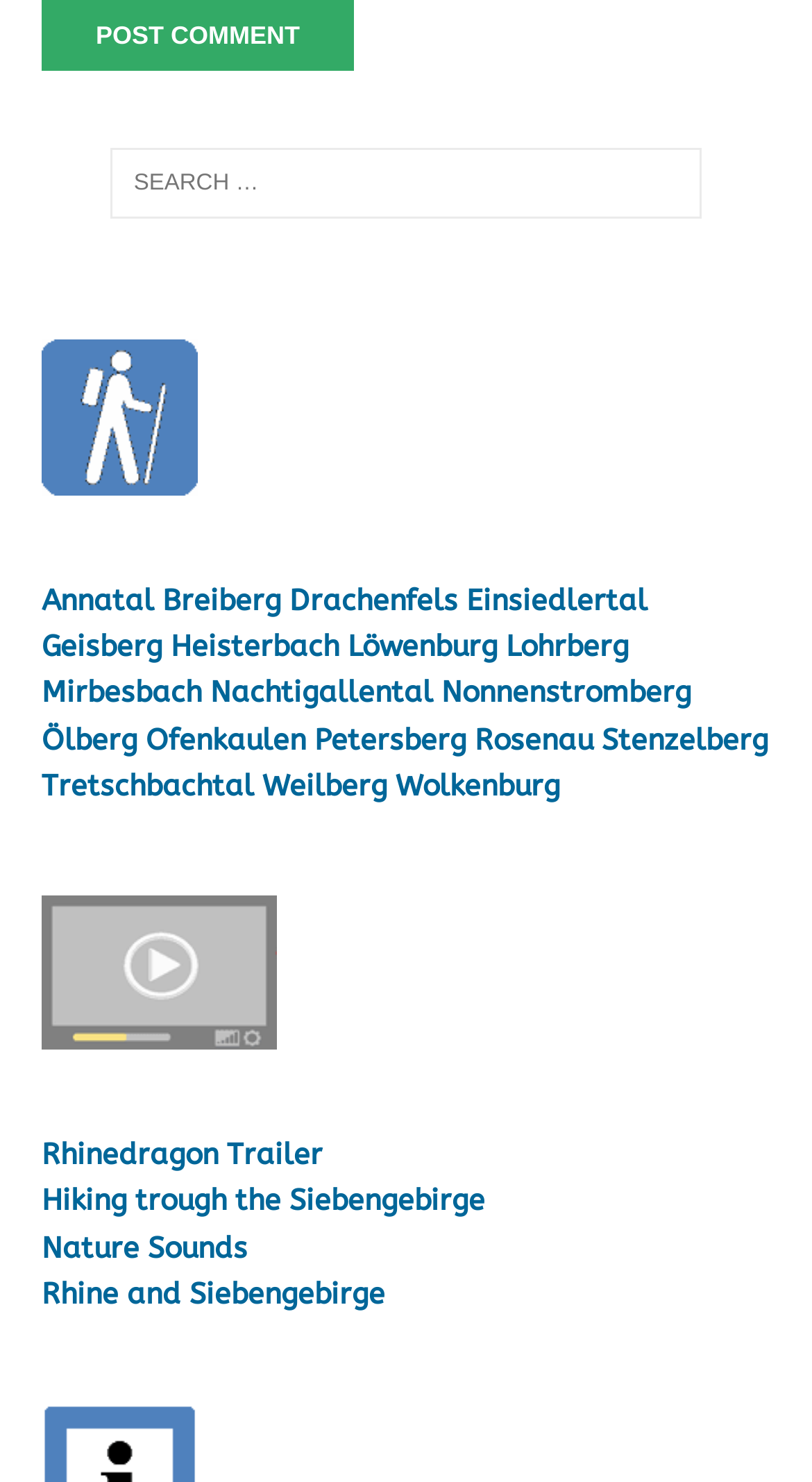Can you determine the bounding box coordinates of the area that needs to be clicked to fulfill the following instruction: "Explore Hiking trough the Siebengebirge"?

[0.051, 0.799, 0.597, 0.823]